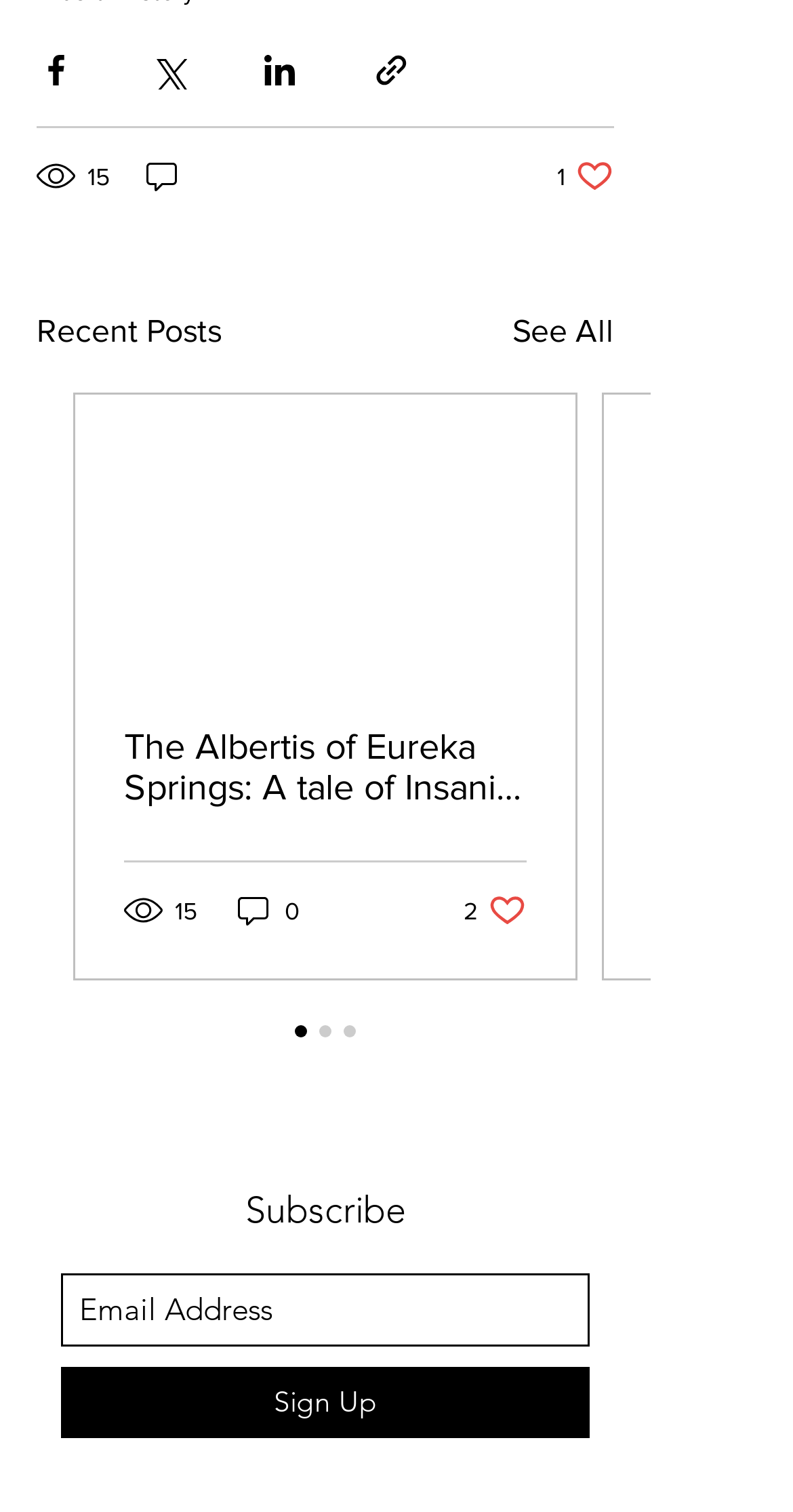Please identify the bounding box coordinates of the region to click in order to complete the given instruction: "See all recent posts". The coordinates should be four float numbers between 0 and 1, i.e., [left, top, right, bottom].

[0.646, 0.204, 0.774, 0.236]